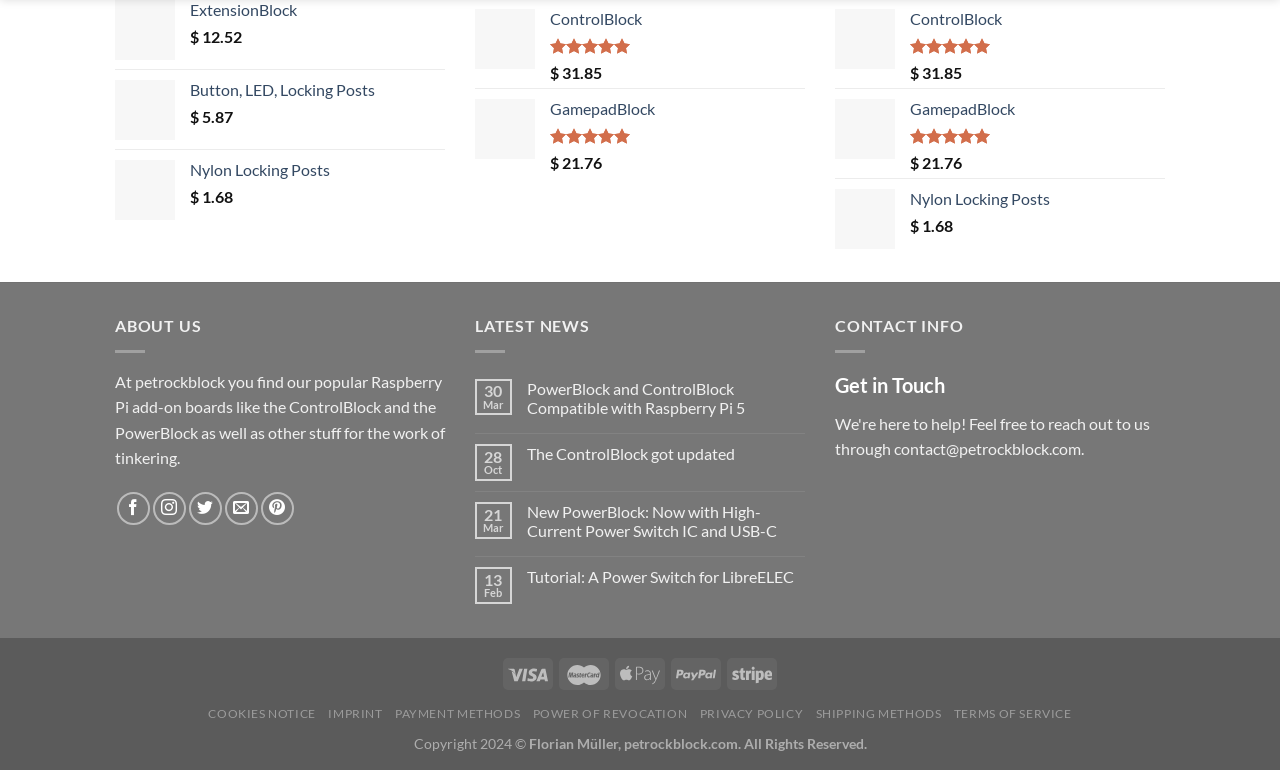What is the title of the section that contains the latest news?
From the screenshot, provide a brief answer in one word or phrase.

LATEST NEWS